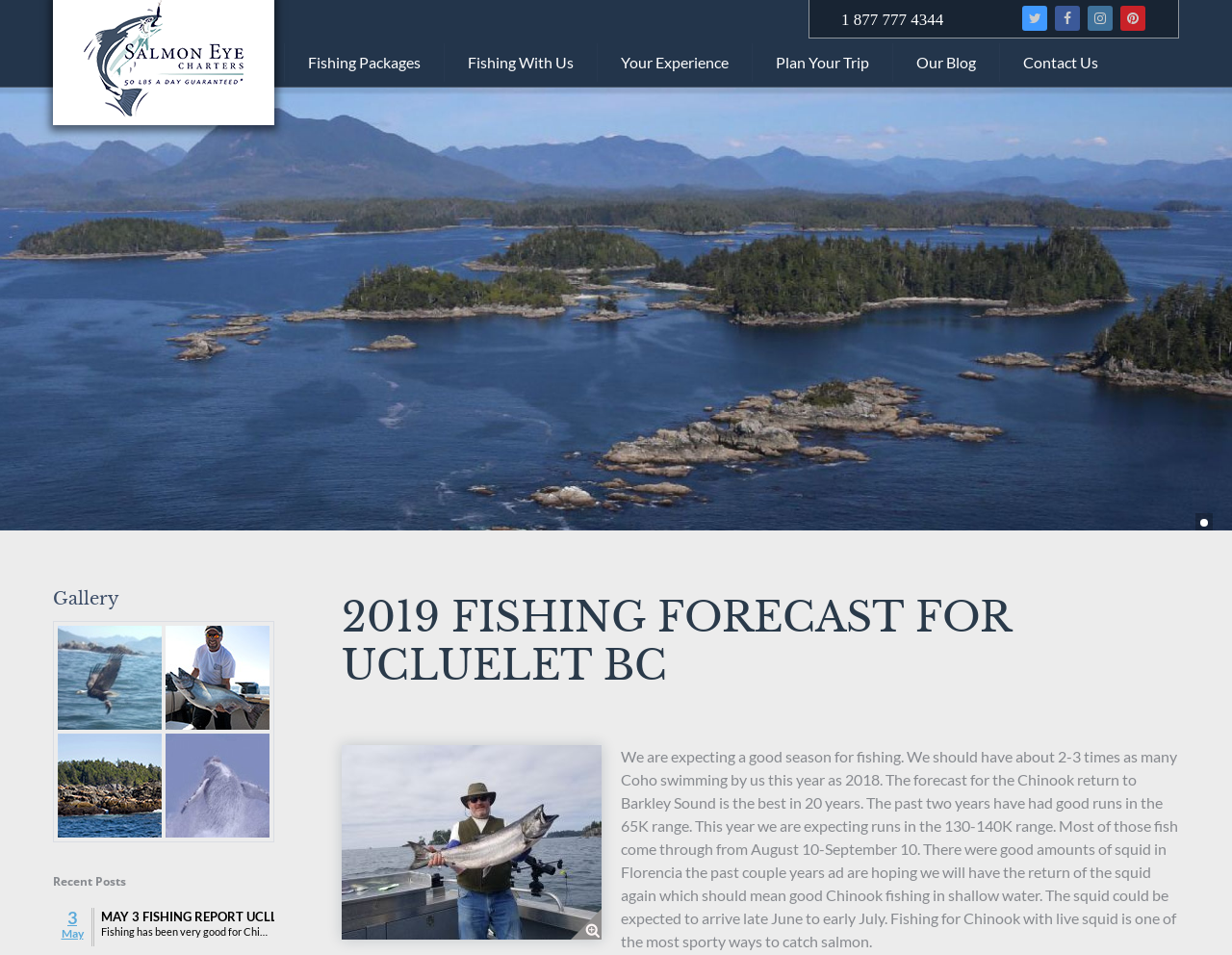Identify the first-level heading on the webpage and generate its text content.

2019 FISHING FORECAST FOR UCLUELET BC